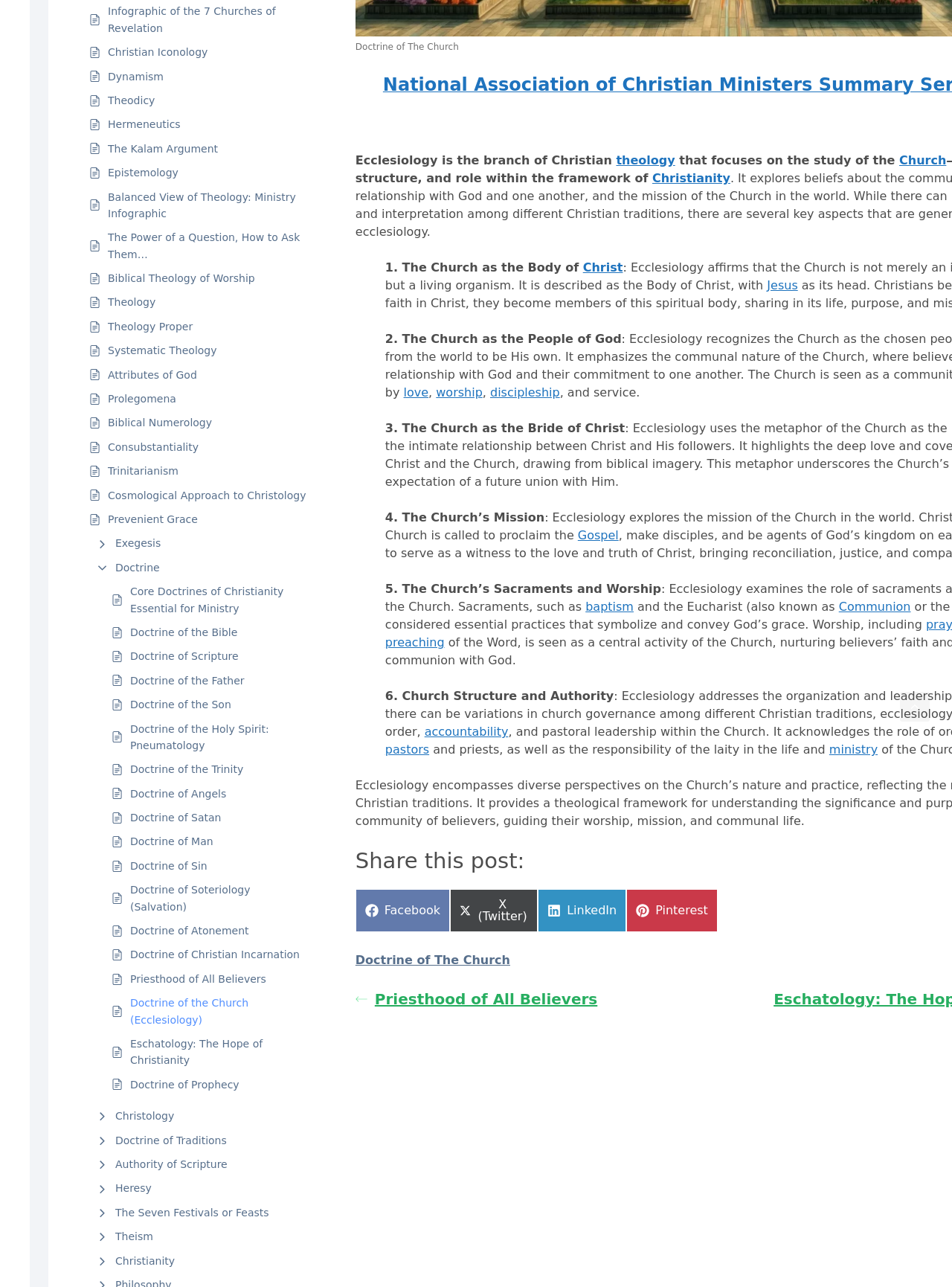Could you provide the bounding box coordinates for the portion of the screen to click to complete this instruction: "View the 'Theology' page"?

[0.113, 0.229, 0.163, 0.242]